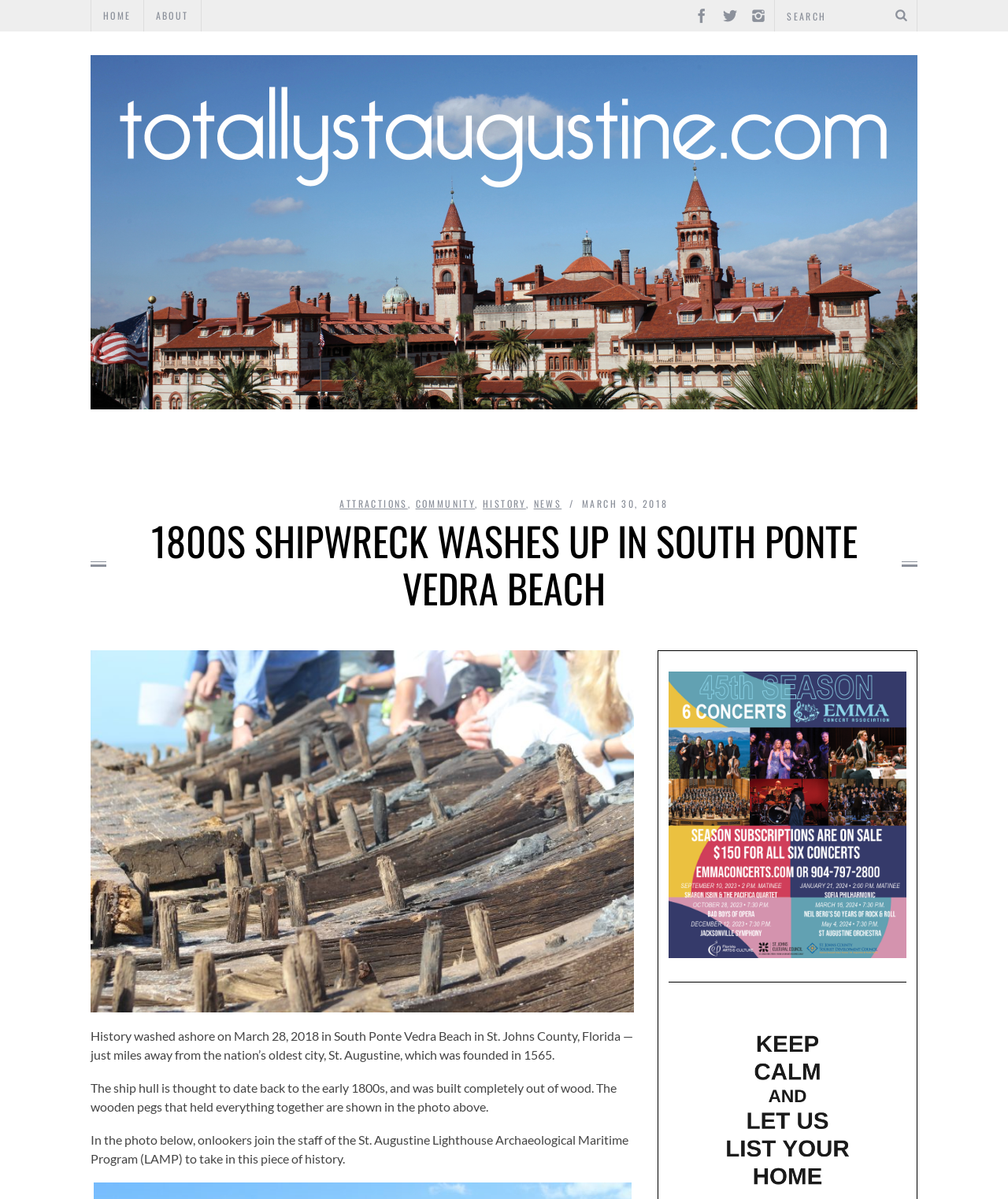Please examine the image and provide a detailed answer to the question: What is the name of the program involved in the shipwreck discovery?

I discovered this answer by reading the text 'onlookers join the staff of the St. Augustine Lighthouse Archaeological Maritime Program (LAMP) to take in this piece of history.' which mentions the program involved in the shipwreck discovery.